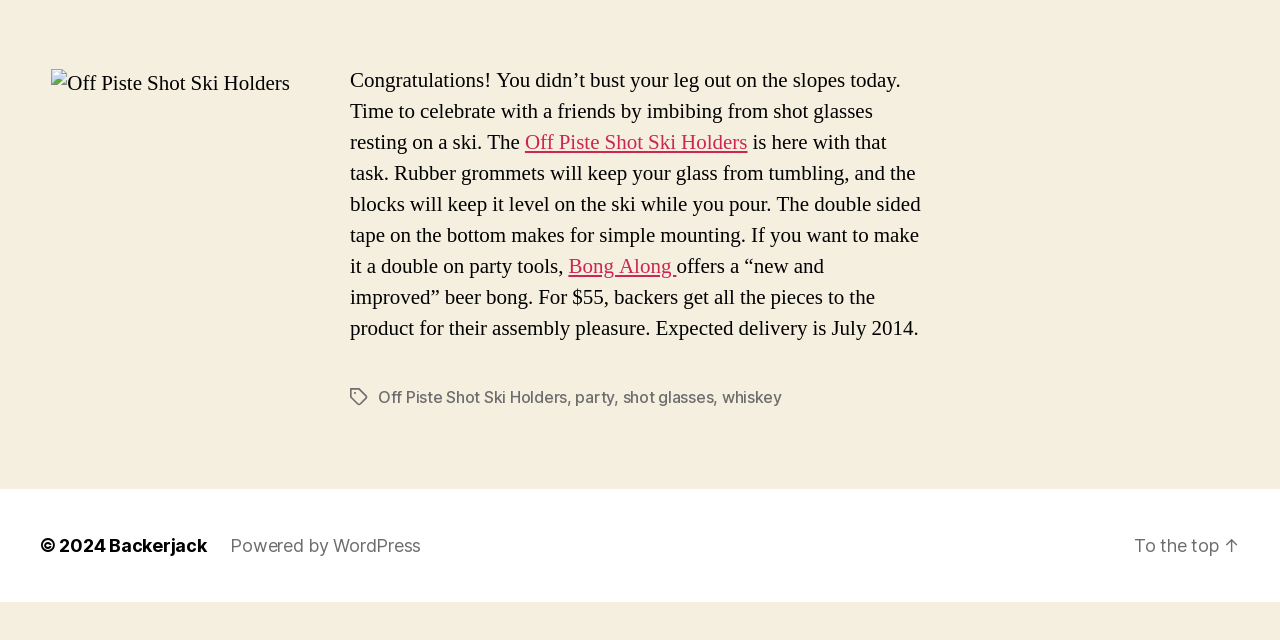Identify the coordinates of the bounding box for the element described below: "Powered by WordPress". Return the coordinates as four float numbers between 0 and 1: [left, top, right, bottom].

[0.18, 0.836, 0.329, 0.868]